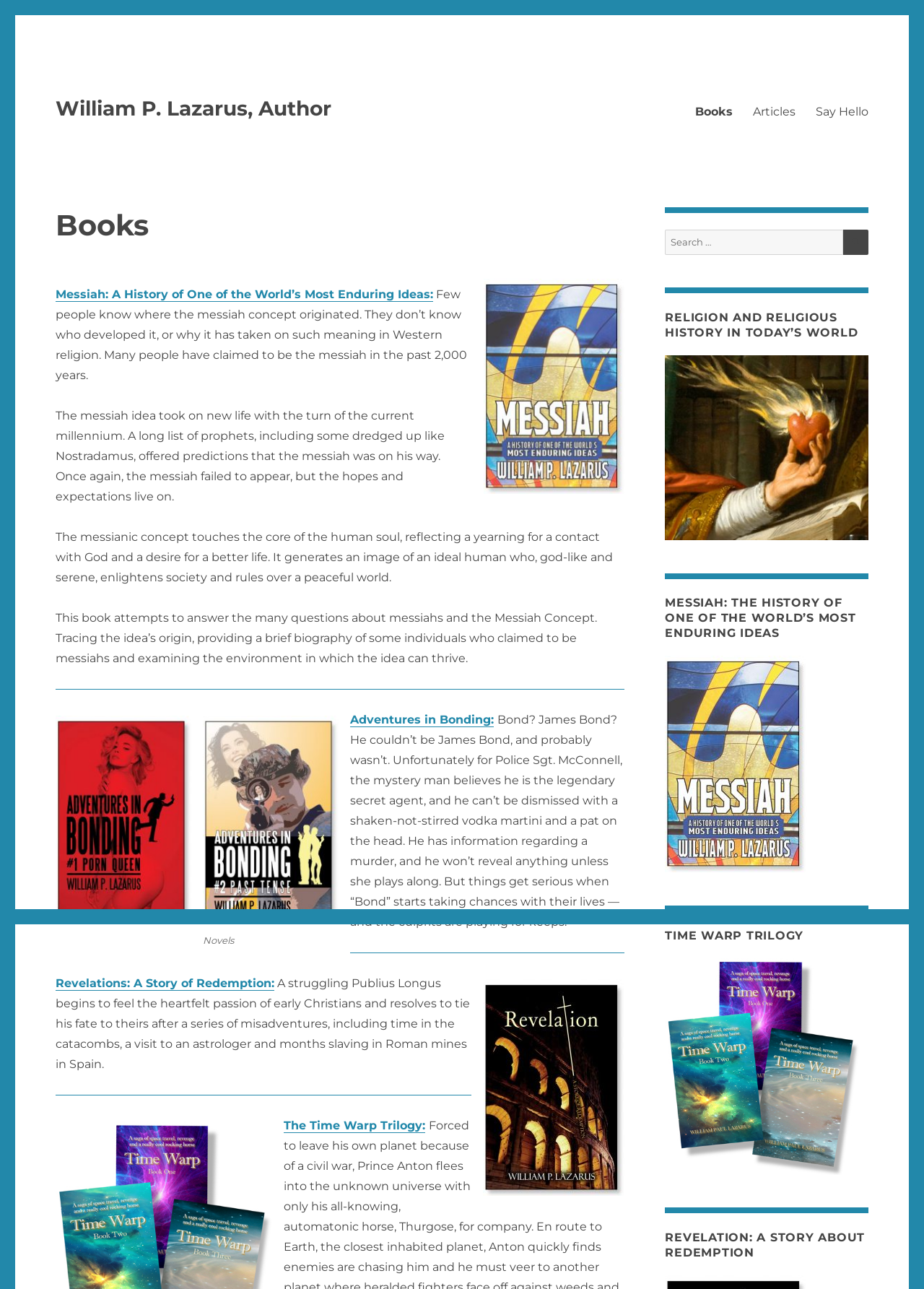Locate the bounding box coordinates of the region to be clicked to comply with the following instruction: "Click on the 'Books' link in the primary menu". The coordinates must be four float numbers between 0 and 1, in the form [left, top, right, bottom].

[0.741, 0.075, 0.804, 0.098]